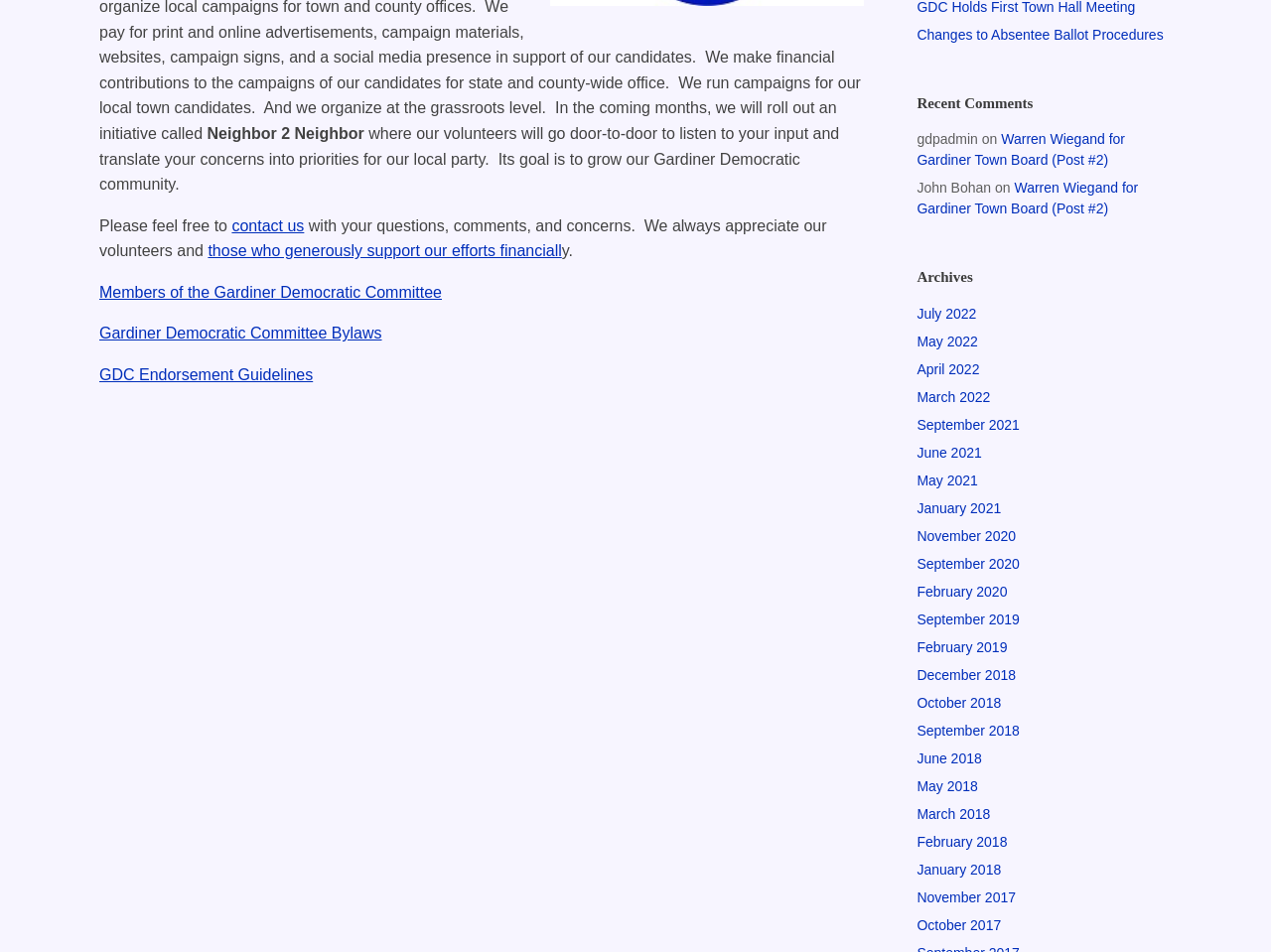Locate the bounding box coordinates of the UI element described by: "Changes to Absentee Ballot Procedures". Provide the coordinates as four float numbers between 0 and 1, formatted as [left, top, right, bottom].

[0.721, 0.028, 0.915, 0.044]